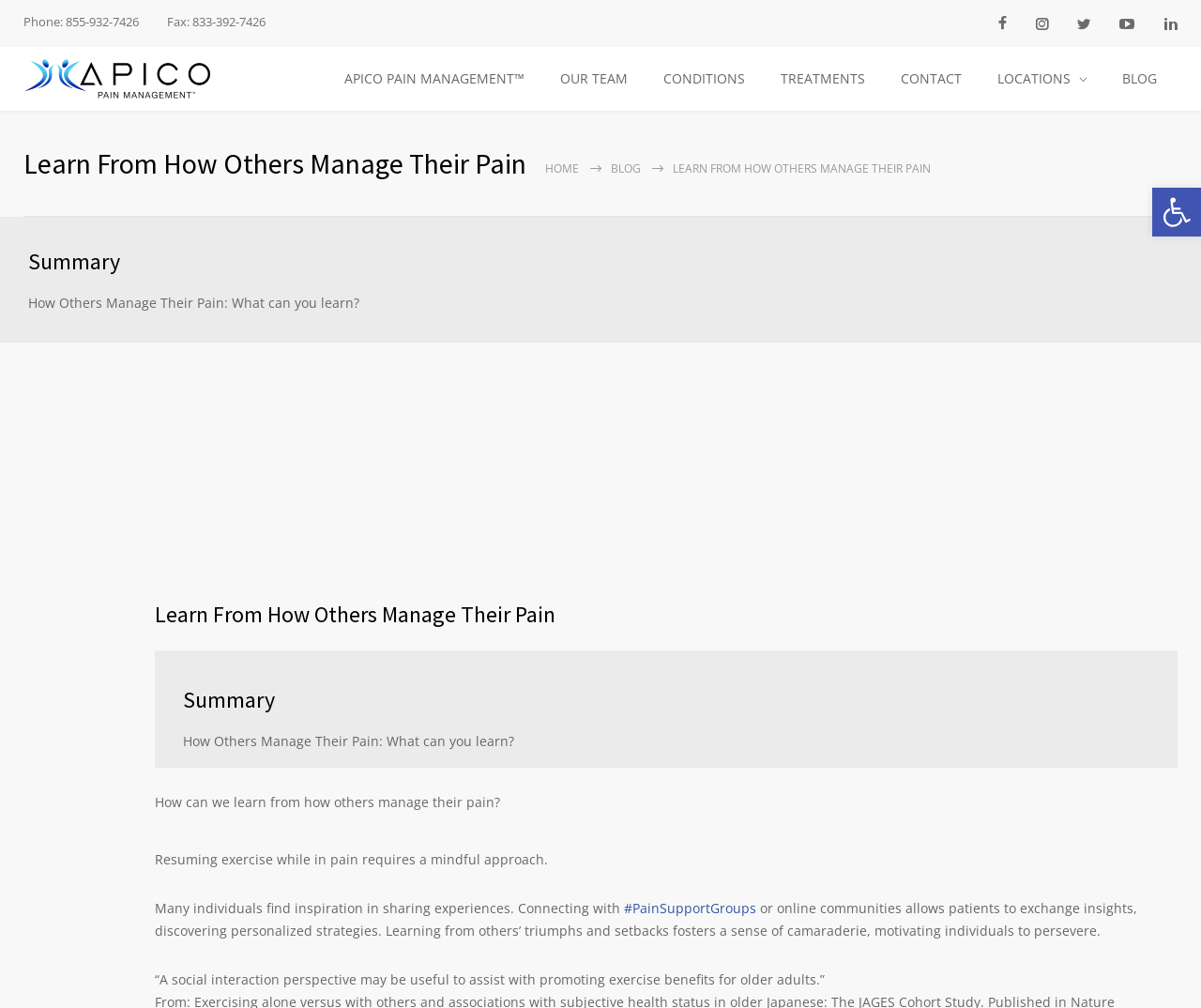Using the format (top-left x, top-left y, bottom-right x, bottom-right y), and given the element description, identify the bounding box coordinates within the screenshot: Fax: 833-392-7426

[0.139, 0.016, 0.221, 0.028]